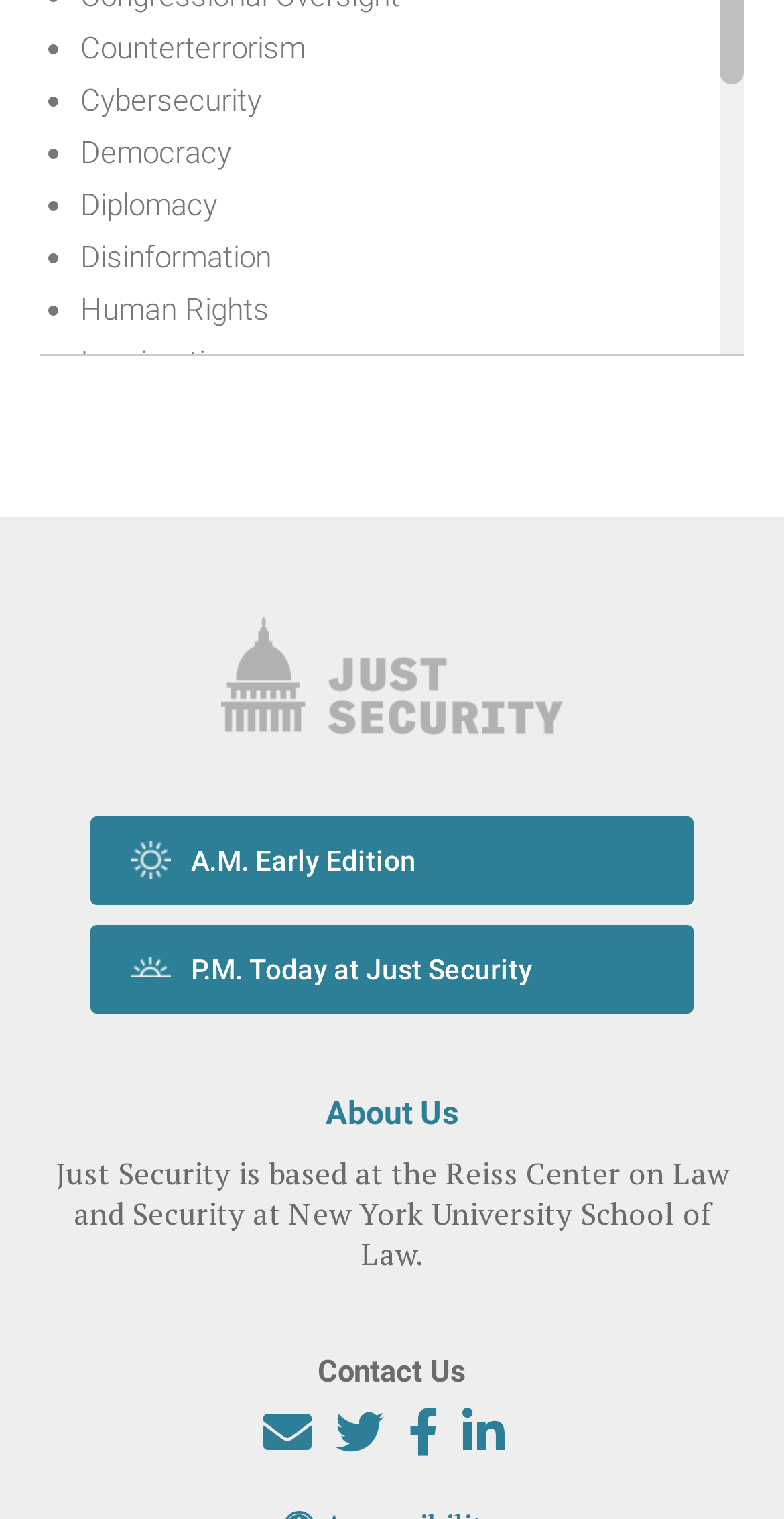What is the date of the article on U.S. Cooperation with the International Criminal Court’s Ukraine Investigation?
Answer the question with a detailed explanation, including all necessary information.

I searched for the article related to U.S. Cooperation with the International Criminal Court’s Ukraine Investigation and found the date Jul 17th, 2023 associated with it.